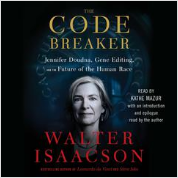Offer a detailed explanation of the image's components.

The image features the audiobook cover of "The Code Breaker," authored by Walter Isaacson. The cover prominently displays a portrait of Jennifer Doudna, a key figure in gene editing and molecular biology, highlighting her significant contributions to the field. The title "The Code Breaker" is printed at the top in bold letters, with the subtitled phrase focusing on gene editing and its implications for the future of humanity just underneath. 

At the bottom, the author's name, "WALTER ISAACSON," is clearly showcased in a striking red font, providing a strong contrast against the darker background that also includes scientific motifs suggestive of DNA and genetic exploration. The cover notes that the audiobook is read by the author himself, adding a personal touch to the listening experience. Overall, the design encapsulates the book's themes of innovation and the ethical dimensions of scientific advancement.